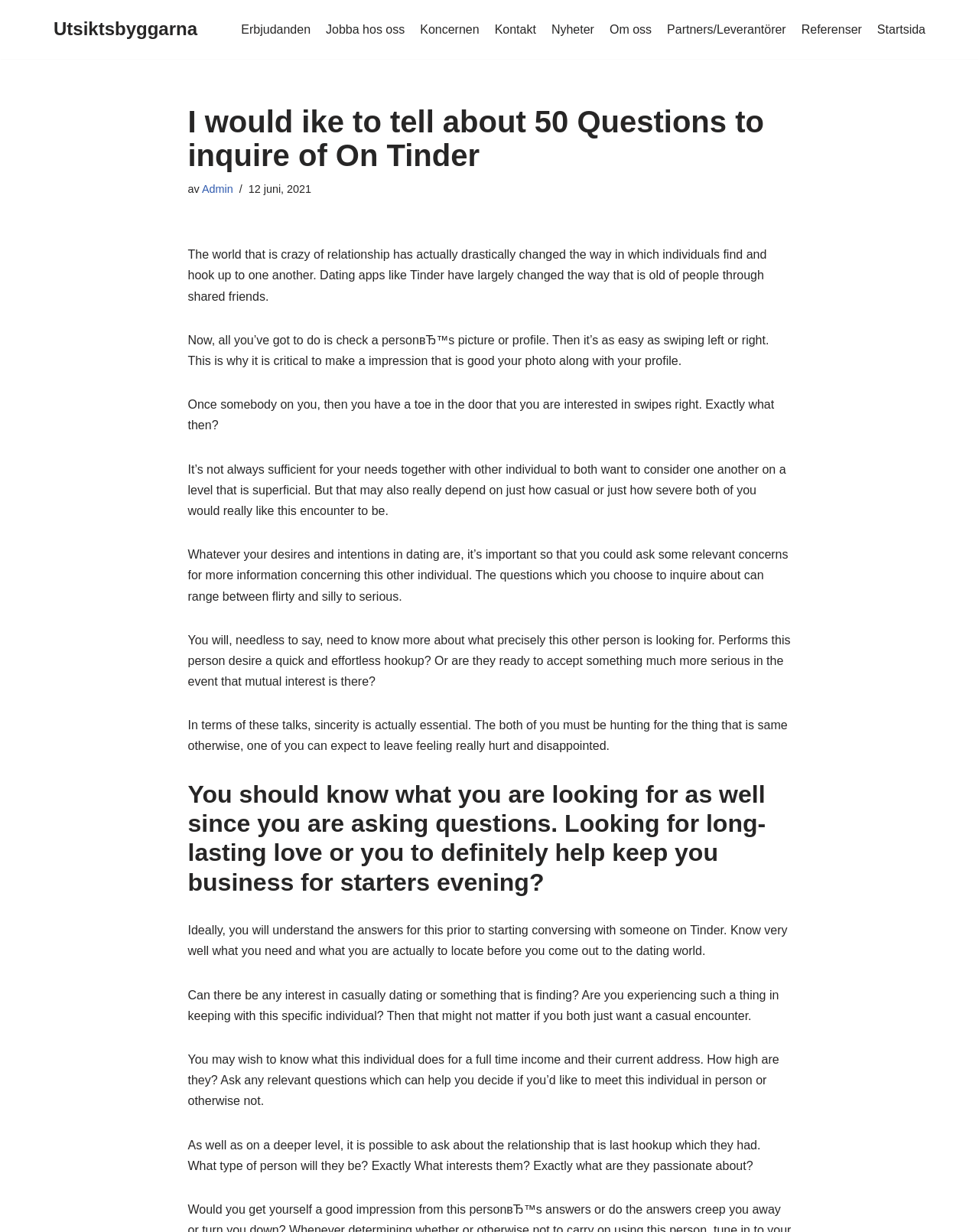Describe all visible elements and their arrangement on the webpage.

This webpage is about 50 questions to ask on Tinder, a dating app. At the top, there is a link to skip to the content and another link to "Utsiktsbyggarna". Below these links, there is a navigation menu with 9 links: "Erbjudanden", "Jobba hos oss", "Koncernen", "Kontakt", "Nyheter", "Om oss", "Partners/Leverantörer", "Referenser", and "Startsida".

The main content of the webpage is an article with a heading "I would ike to tell about 50 Questions to inquire of On Tinder". The article starts with a brief introduction to the world of online dating and how Tinder has changed the way people connect with each other. It then emphasizes the importance of making a good impression on Tinder through one's profile and photo.

The article continues to discuss the importance of asking questions on Tinder to get to know the other person better. It suggests that the questions can range from flirty and silly to serious, depending on one's intentions and desires. The article also stresses the importance of honesty and knowing what one is looking for in a relationship.

The rest of the article provides guidance on what kind of questions to ask on Tinder, such as questions about the other person's interests, values, and intentions. There are 11 paragraphs of text in total, with a heading in the middle of the article that asks the reader to reflect on what they are looking for in a relationship.

There are no images on the page, but there are several links and a navigation menu at the top. The overall layout is clean and easy to read, with a clear hierarchy of headings and paragraphs.